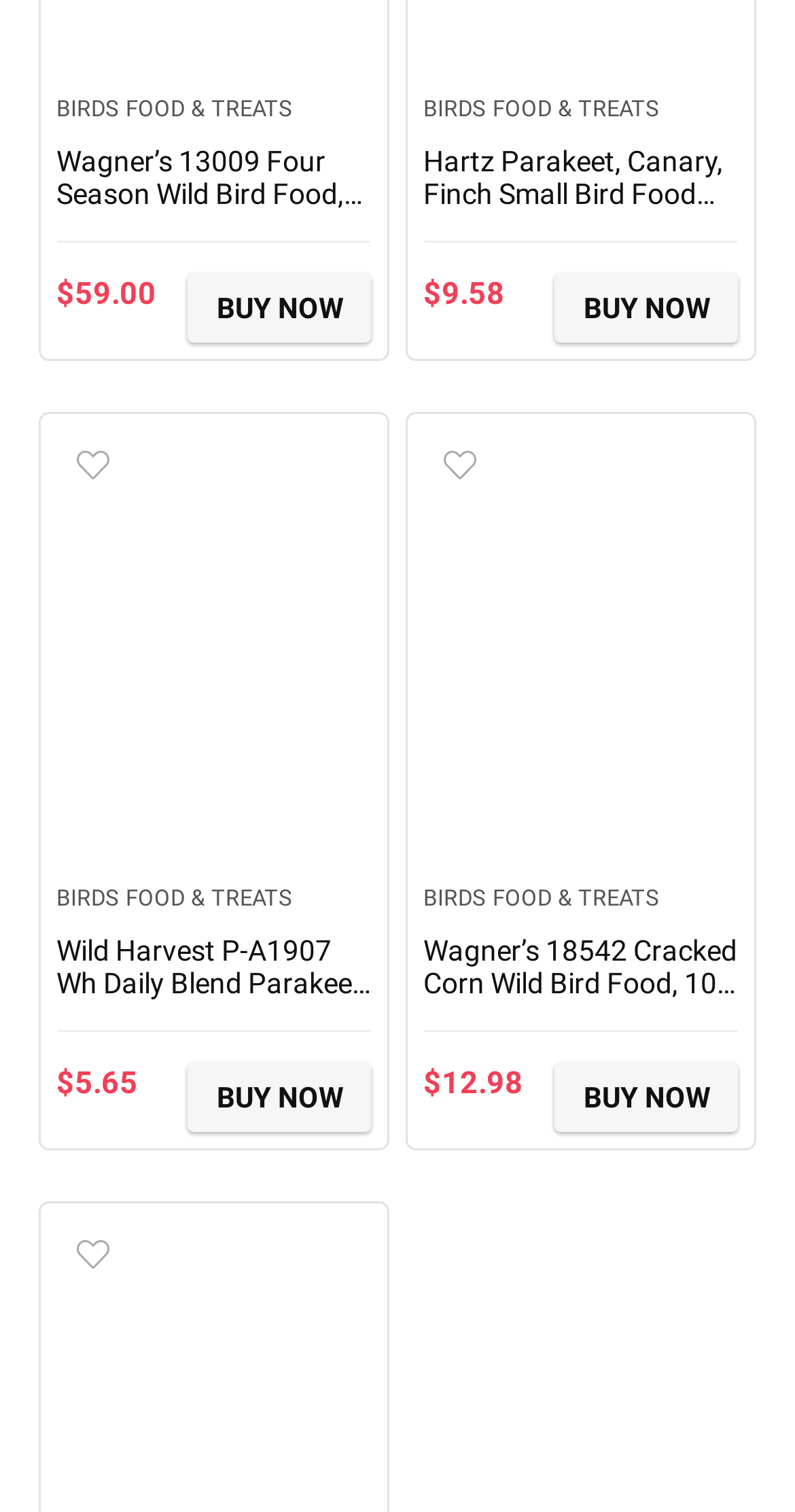From the webpage screenshot, predict the bounding box of the UI element that matches this description: "Birds Food & Treats".

[0.532, 0.064, 0.83, 0.081]